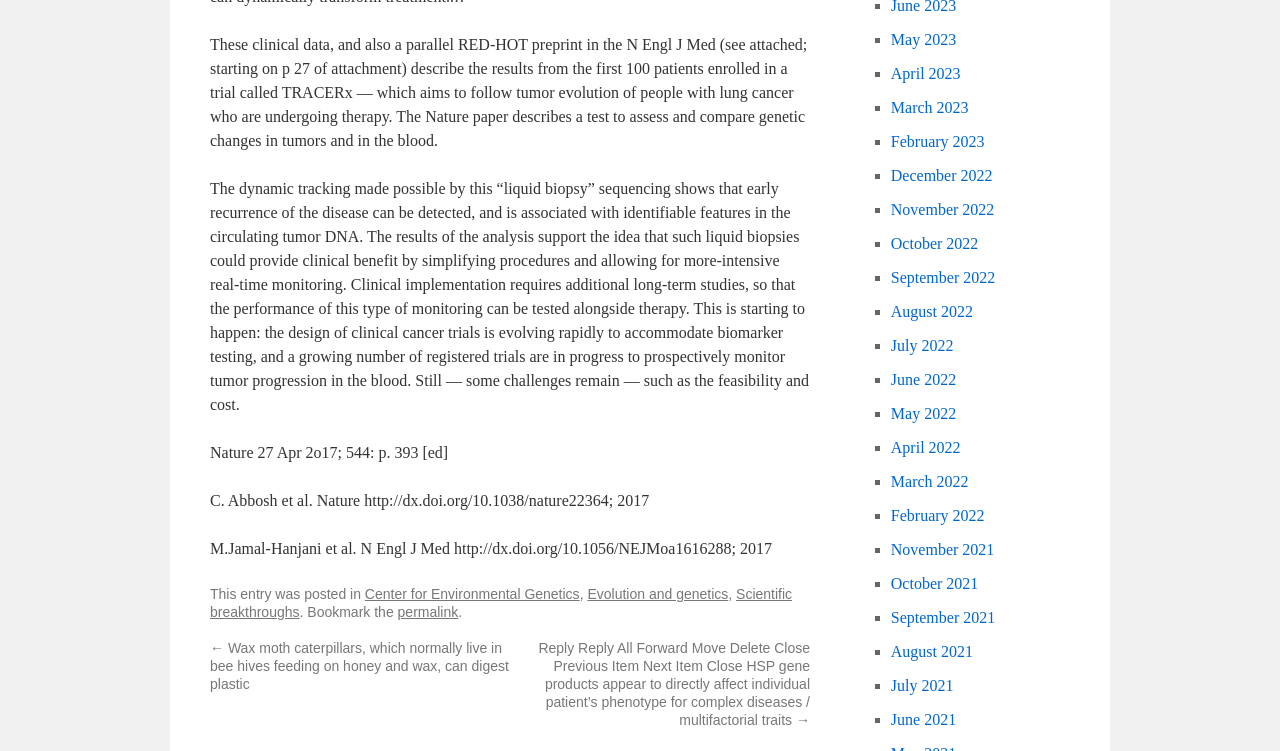What is the category of the blog post?
Give a detailed response to the question by analyzing the screenshot.

The category of the blog post is Scientific breakthroughs, as indicated by the link 'Scientific breakthroughs' at the bottom of the page.